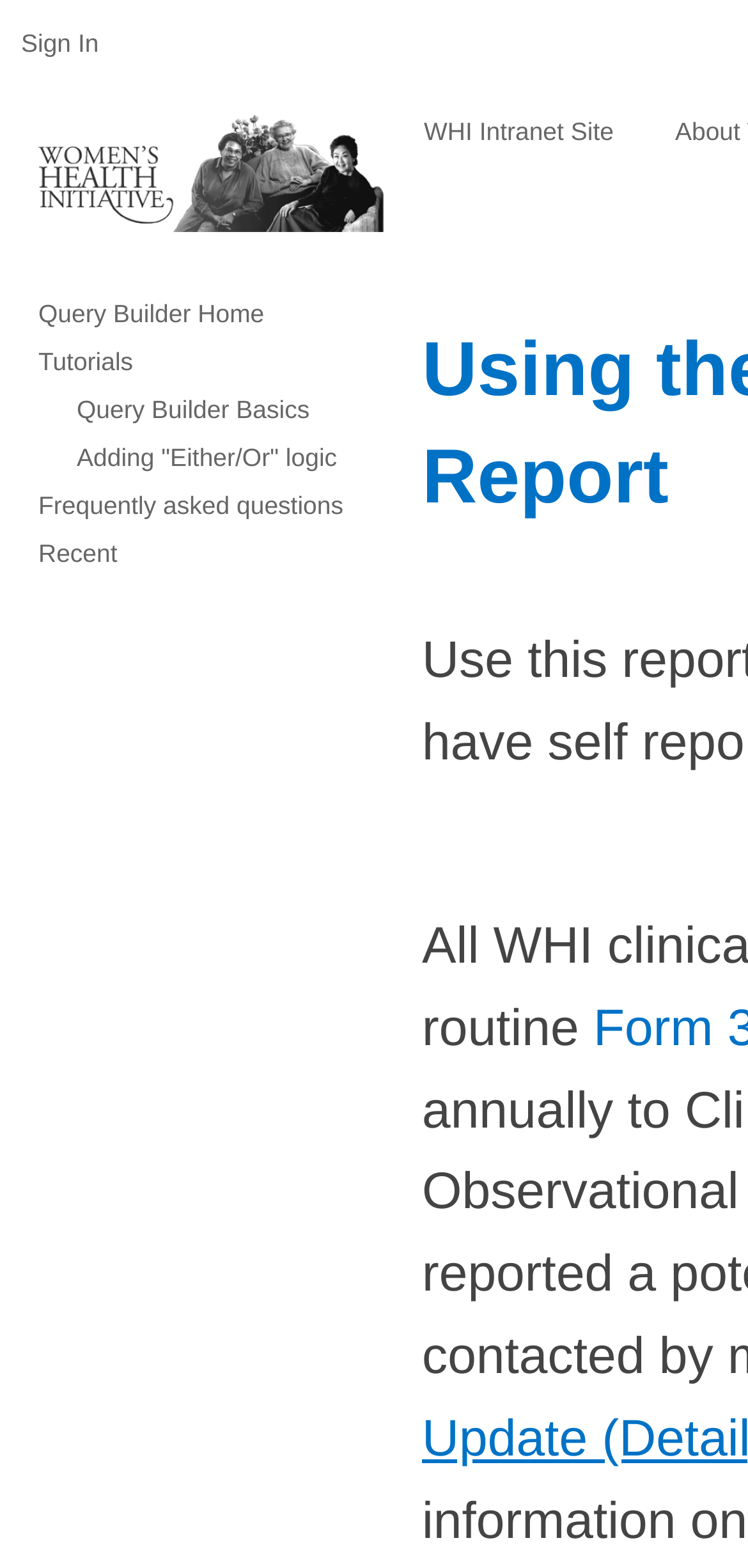Please indicate the bounding box coordinates of the element's region to be clicked to achieve the instruction: "Go to the Query Builder Home". Provide the coordinates as four float numbers between 0 and 1, i.e., [left, top, right, bottom].

[0.0, 0.185, 0.513, 0.215]